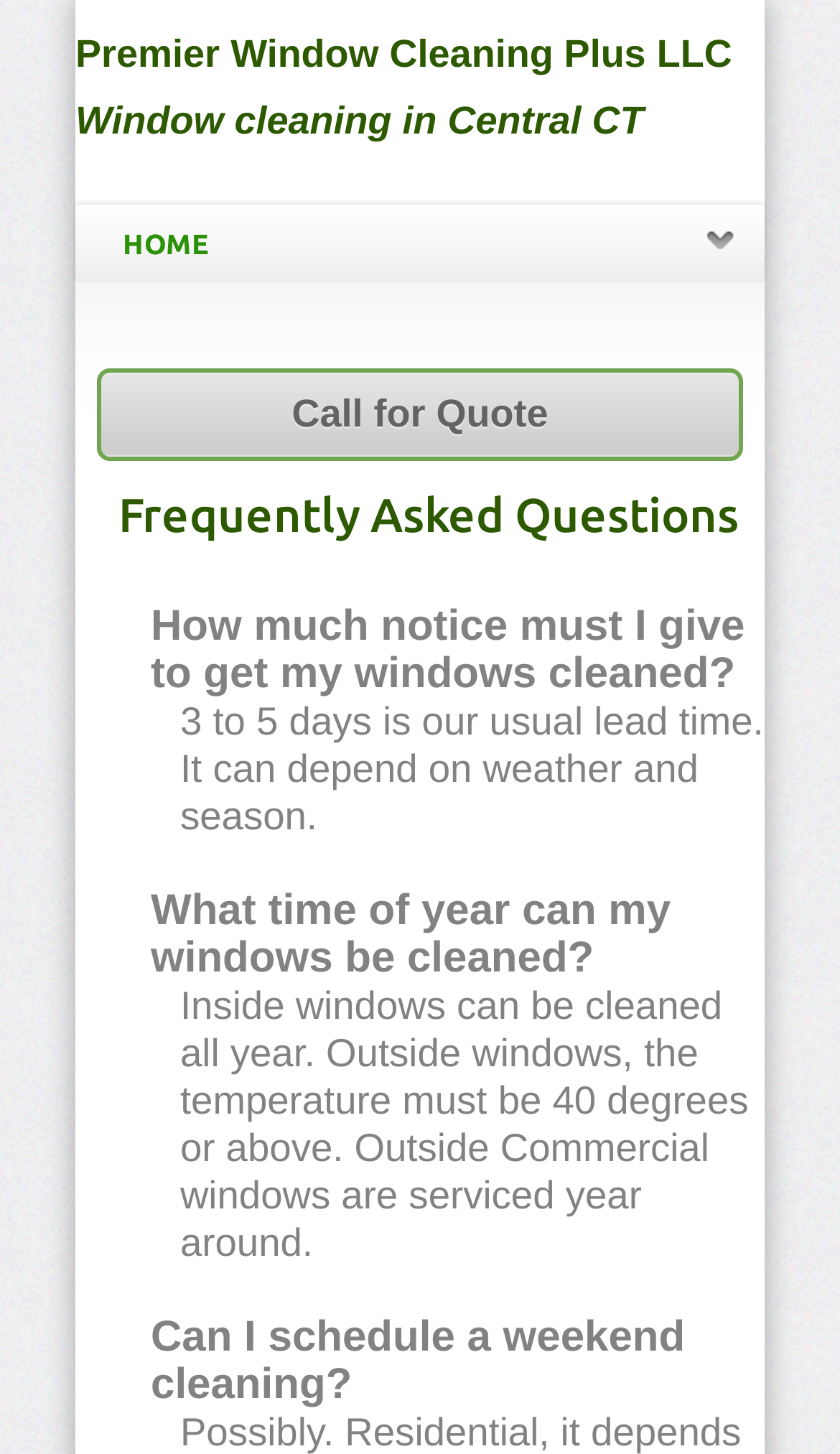Provide a single word or phrase answer to the question: 
Can outside commercial windows be cleaned year-round?

Yes